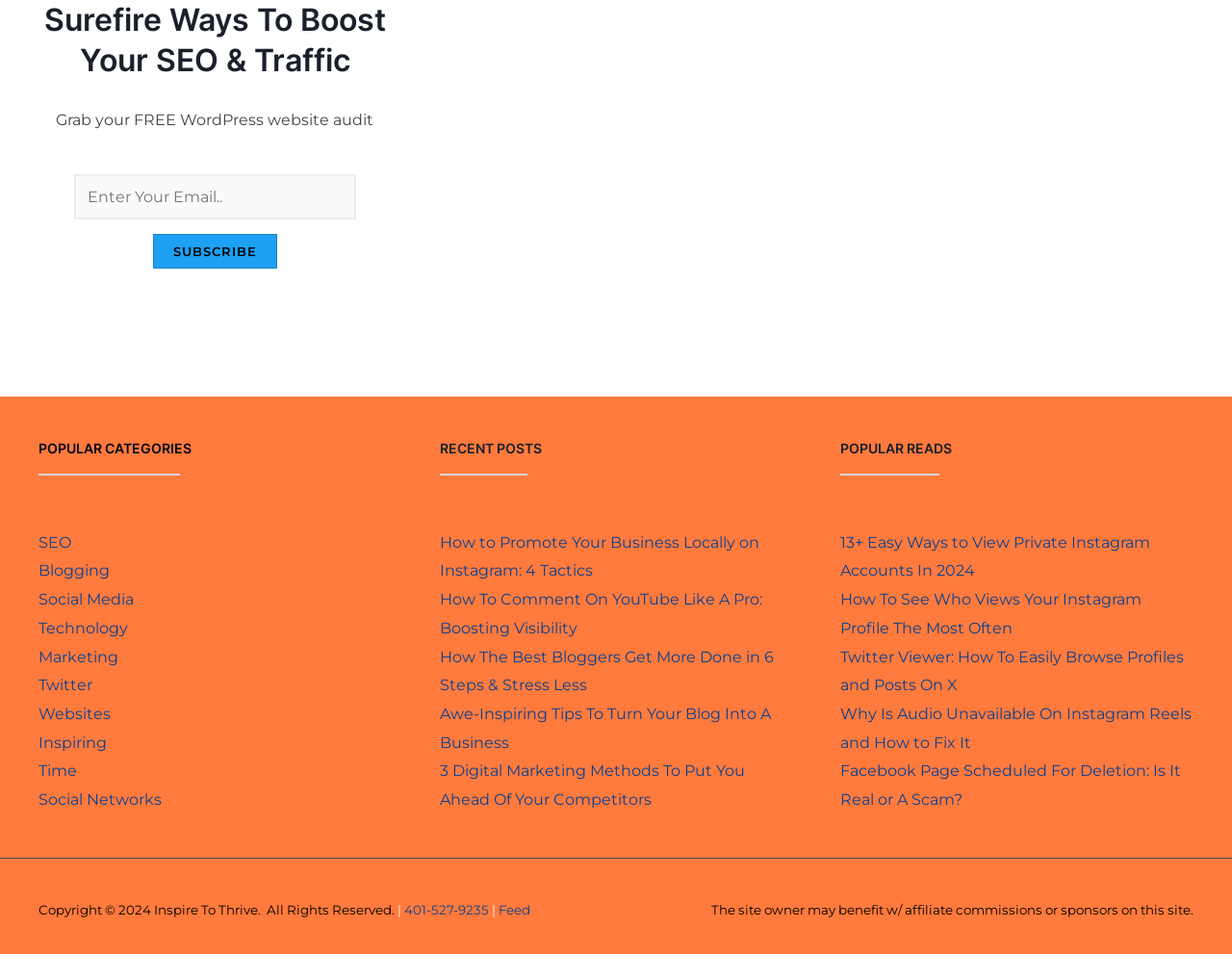Please find the bounding box coordinates of the element that needs to be clicked to perform the following instruction: "Read recent post about promoting business on Instagram". The bounding box coordinates should be four float numbers between 0 and 1, represented as [left, top, right, bottom].

[0.357, 0.559, 0.616, 0.608]